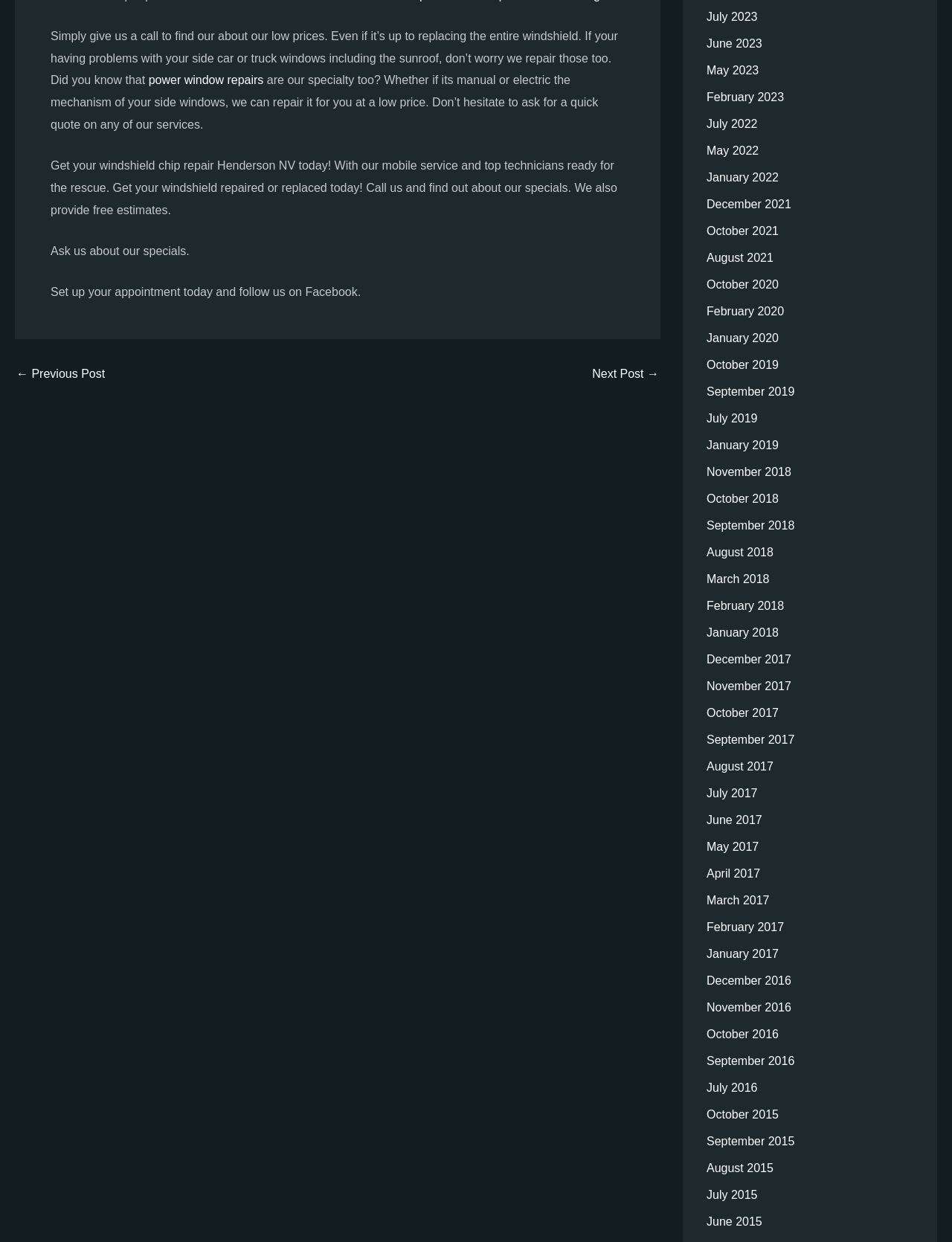What is the social media platform mentioned for the reader to follow?
Based on the image, provide your answer in one word or phrase.

Facebook